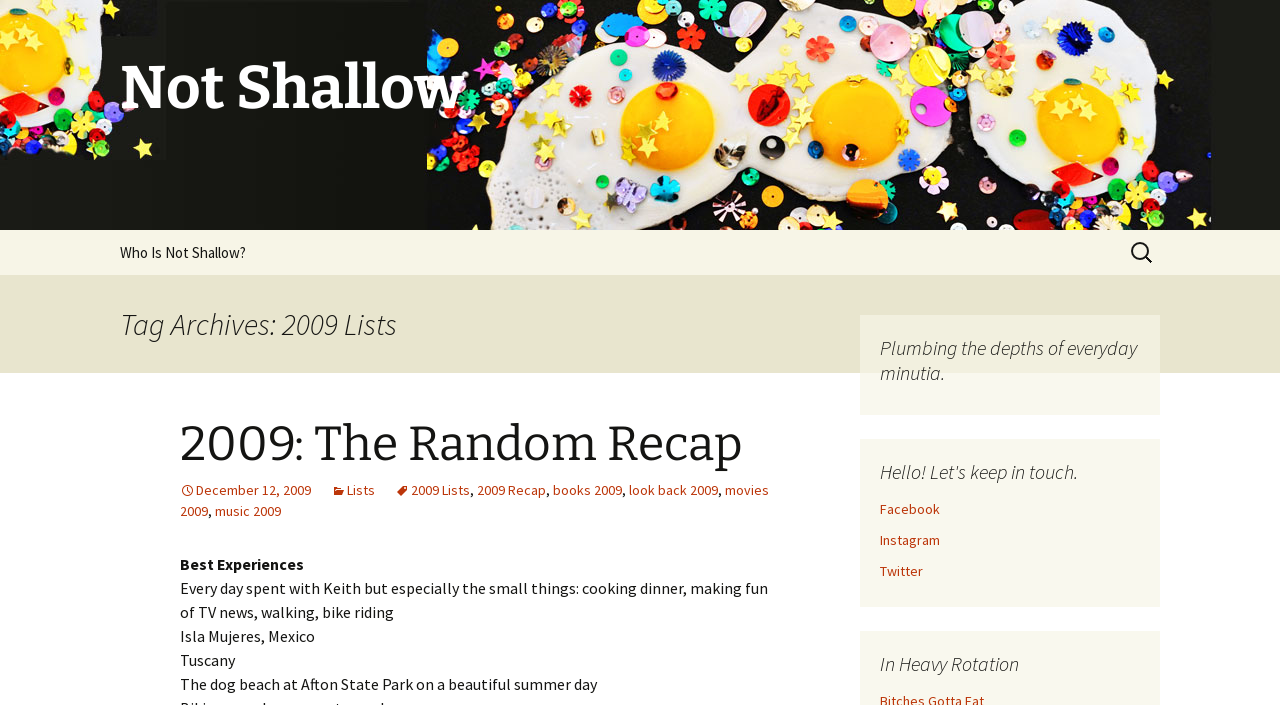What type of content is listed under 'Tag Archives: 2009 Lists'?
Please respond to the question with a detailed and thorough explanation.

Under the 'Tag Archives: 2009 Lists' section, there are several links to lists and articles, such as '2009: The Random Recap', 'books 2009', 'movies 2009', etc., indicating that this section contains lists and articles related to 2009.